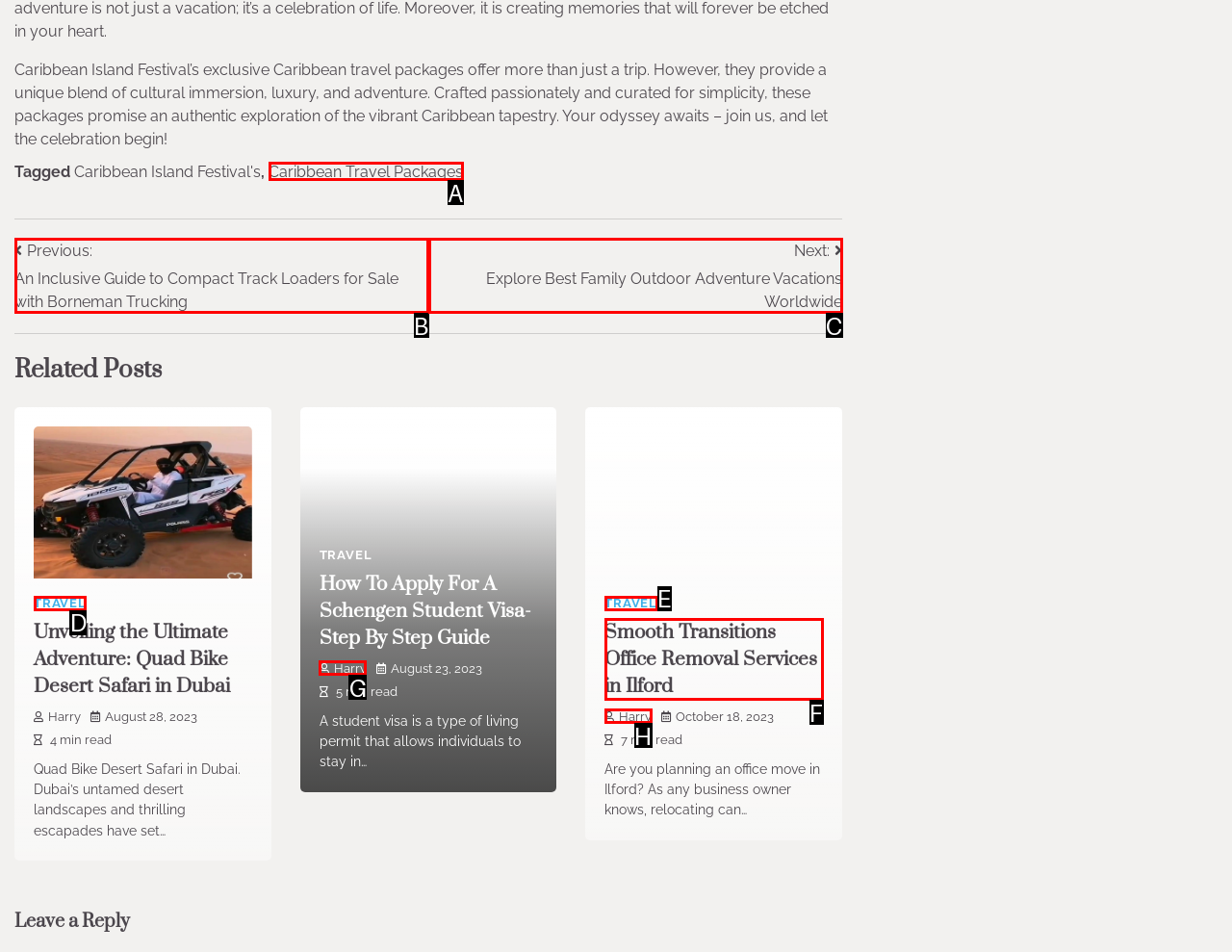Which lettered option should be clicked to perform the following task: Read related news
Respond with the letter of the appropriate option.

None